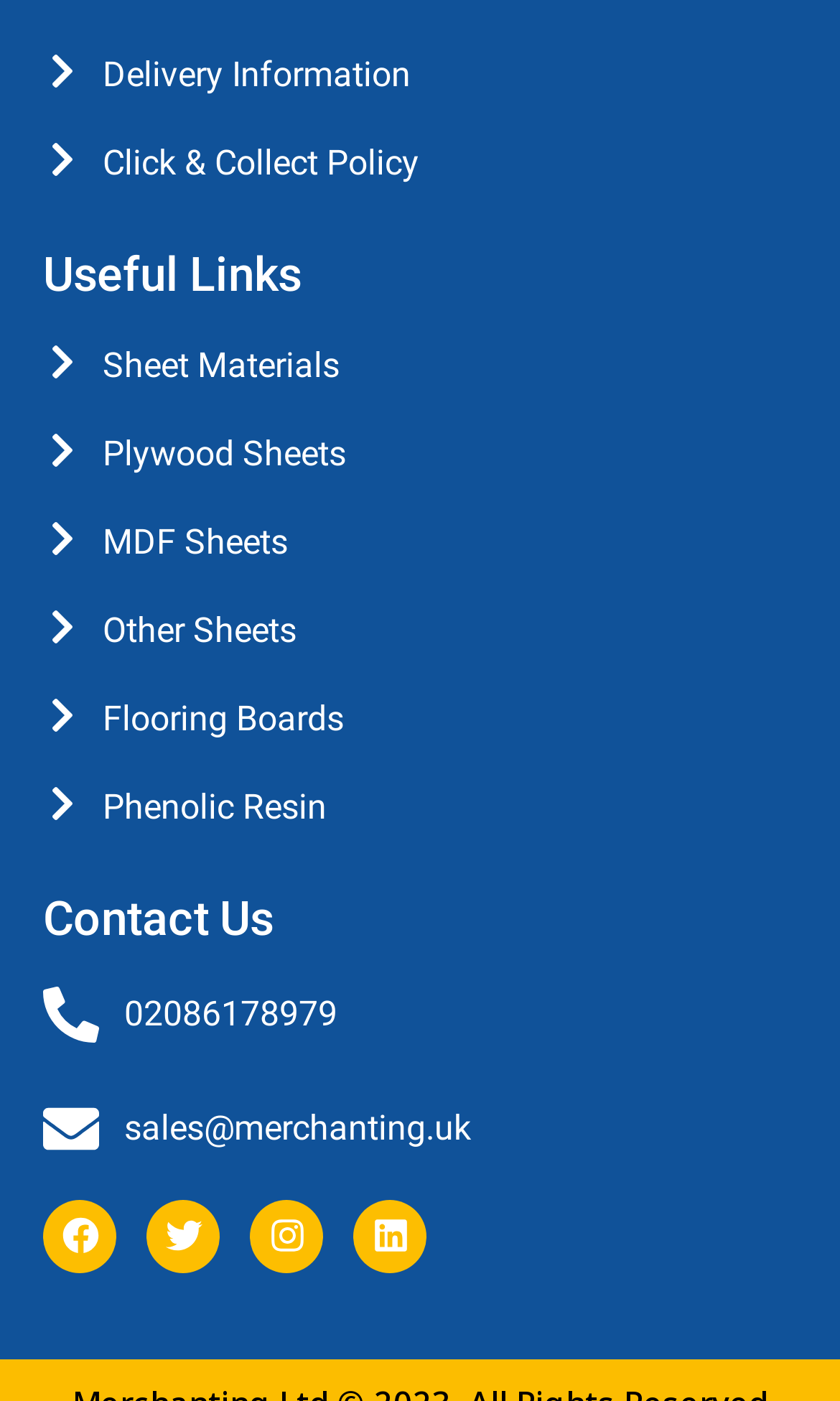What is the first link under 'Useful Links'?
Please provide a single word or phrase as your answer based on the screenshot.

Sheet Materials